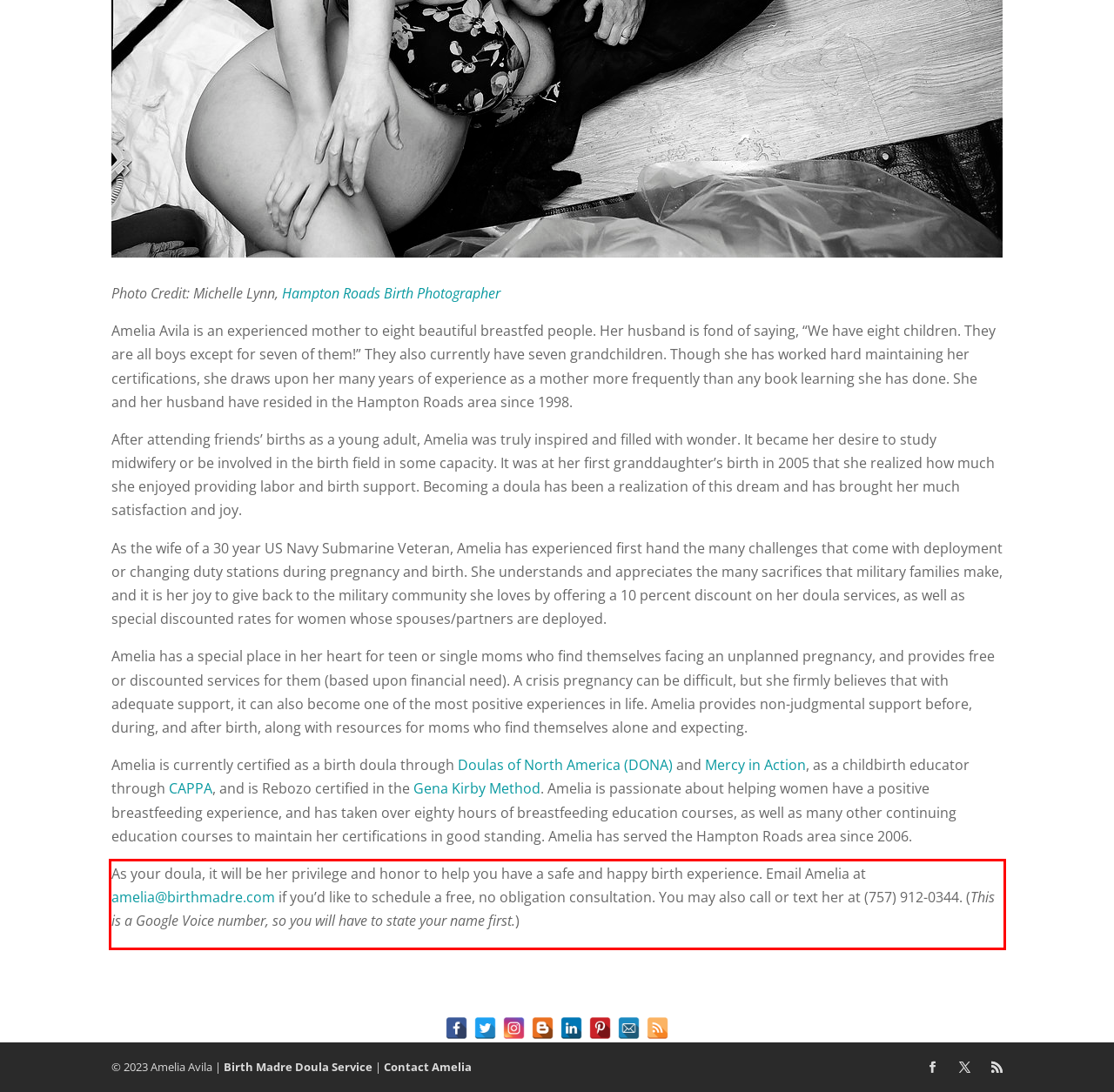There is a screenshot of a webpage with a red bounding box around a UI element. Please use OCR to extract the text within the red bounding box.

As your doula, it will be her privilege and honor to help you have a safe and happy birth experience. Email Amelia at amelia@birthmadre.com if you’d like to schedule a free, no obligation consultation. You may also call or text her at (757) 912-0344. (This is a Google Voice number, so you will have to state your name first.)